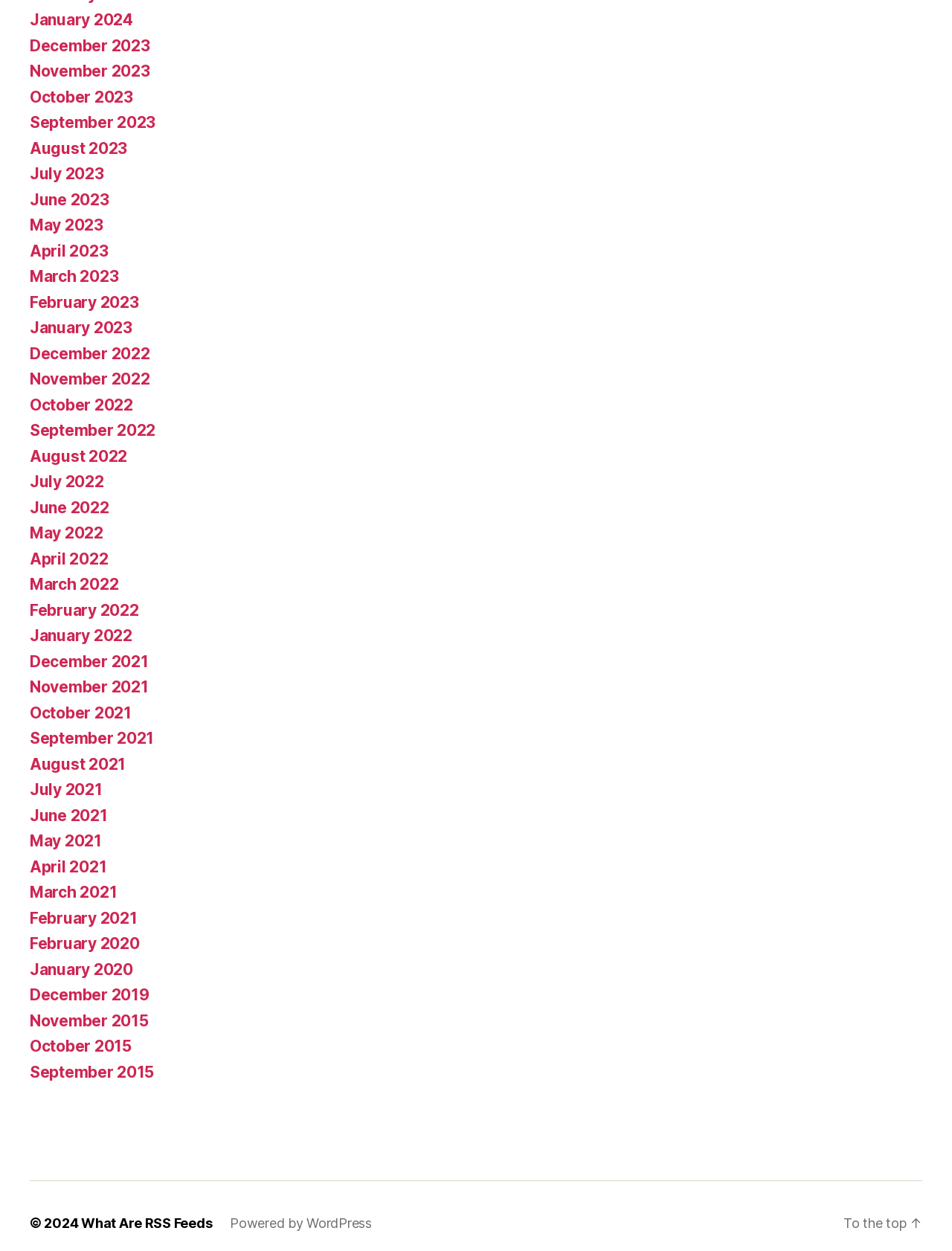Show the bounding box coordinates for the element that needs to be clicked to execute the following instruction: "Learn about RSS Feeds". Provide the coordinates in the form of four float numbers between 0 and 1, i.e., [left, top, right, bottom].

[0.085, 0.971, 0.223, 0.984]